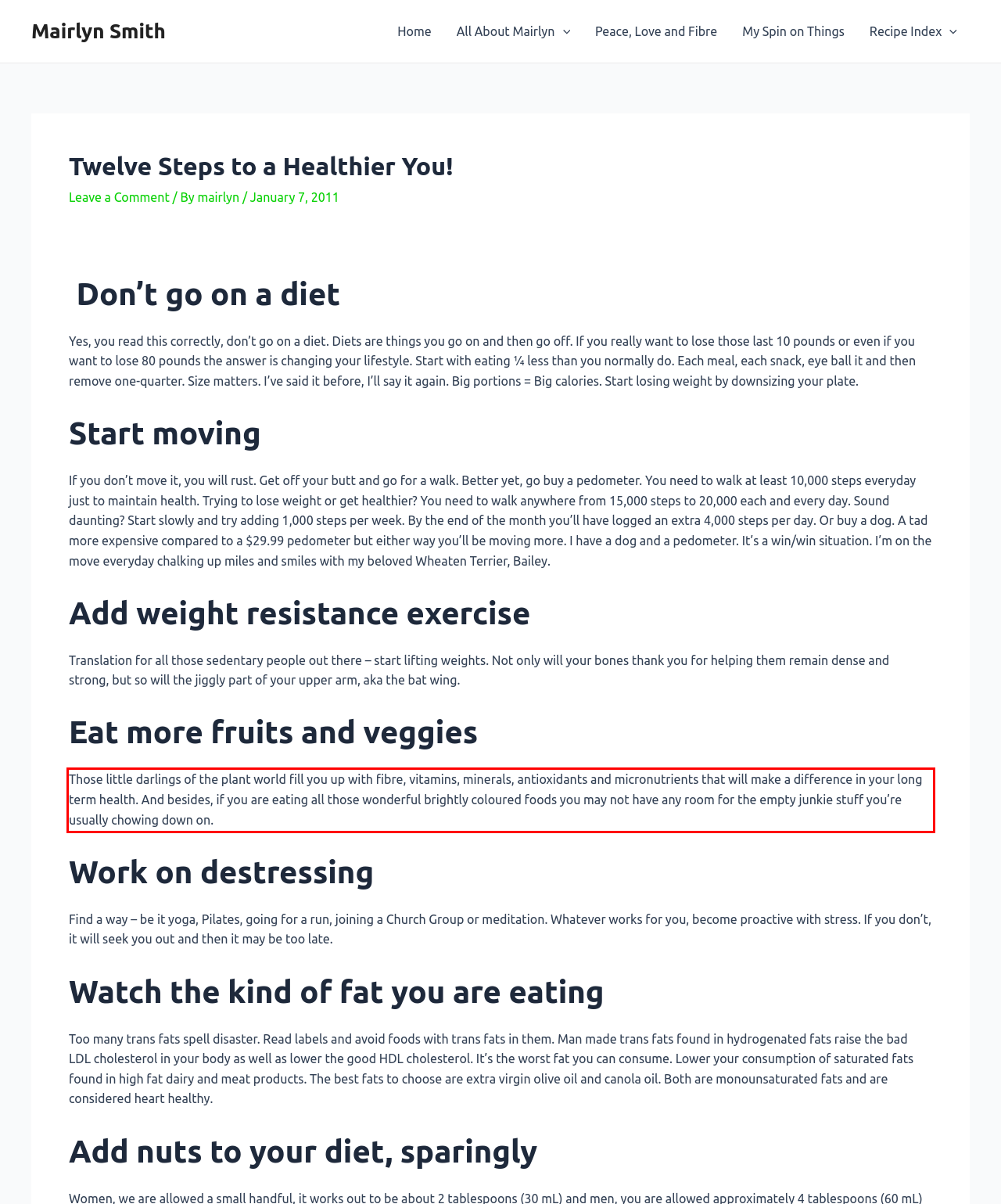You are given a webpage screenshot with a red bounding box around a UI element. Extract and generate the text inside this red bounding box.

Those little darlings of the plant world fill you up with fibre, vitamins, minerals, antioxidants and micronutrients that will make a difference in your long term health. And besides, if you are eating all those wonderful brightly coloured foods you may not have any room for the empty junkie stuff you’re usually chowing down on.